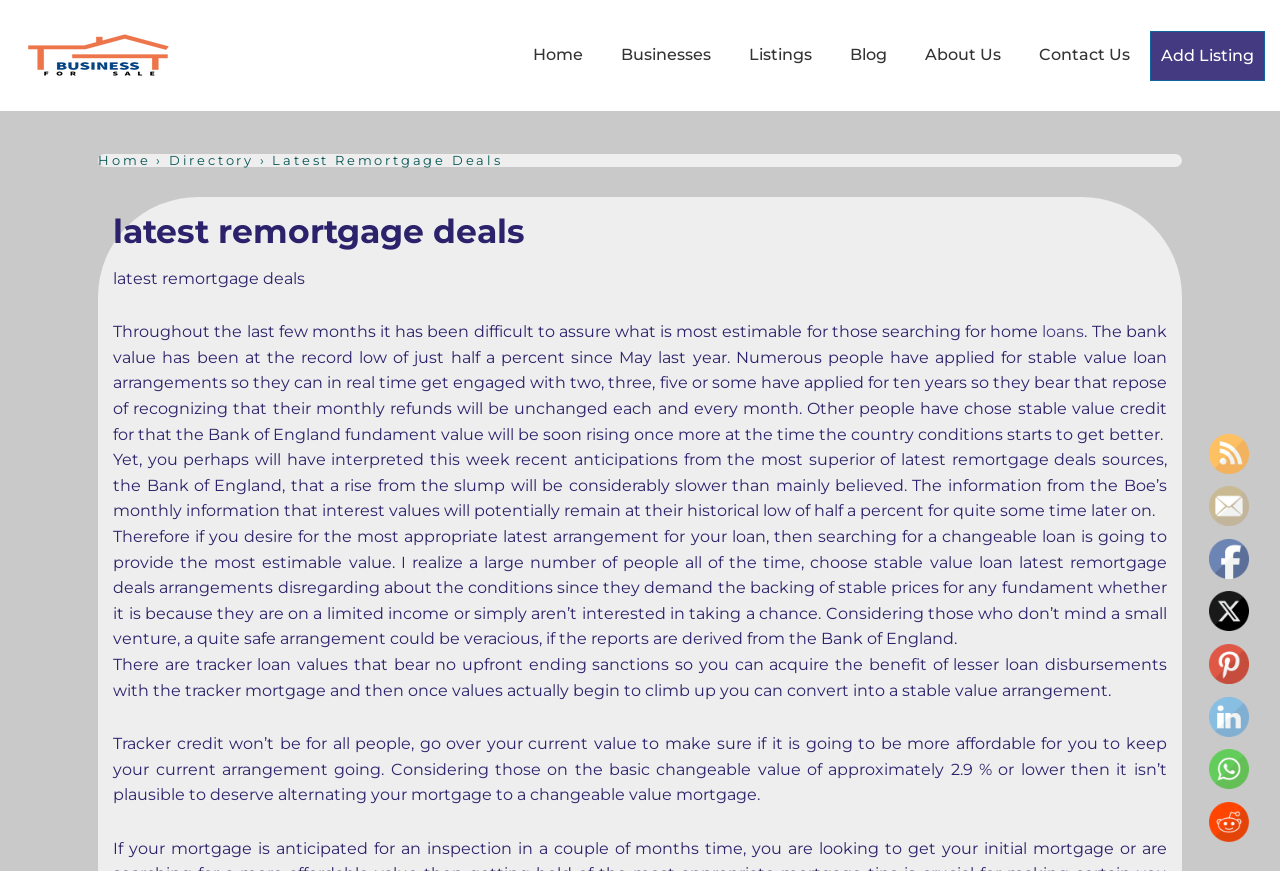Illustrate the webpage's structure and main components comprehensively.

The webpage is about the latest remortgage deals. At the top left corner, there is a small image of a business for sale. Below it, there is a main navigation menu with links to various sections of the website, including Home, Businesses, Listings, Blog, About Us, Contact Us, and Add Listing.

The main content of the webpage is a long article about the latest remortgage deals. The article starts with a heading "Latest Remortgage Deals" and discusses the current state of the mortgage market, including the record low interest rates and the benefits of tracker loans. The article is divided into several paragraphs, each discussing a different aspect of remortgage deals.

On the right side of the webpage, there are several social media links, including RSS, Follow by Email, Facebook, Twitter, Pinterest, LinkedIn, WhatsApp, and Reddit. Each link has a corresponding image. These links are positioned vertically, one below the other, and take up the entire right side of the webpage.

Overall, the webpage has a simple layout, with a focus on the main article and easy access to social media links on the right side.